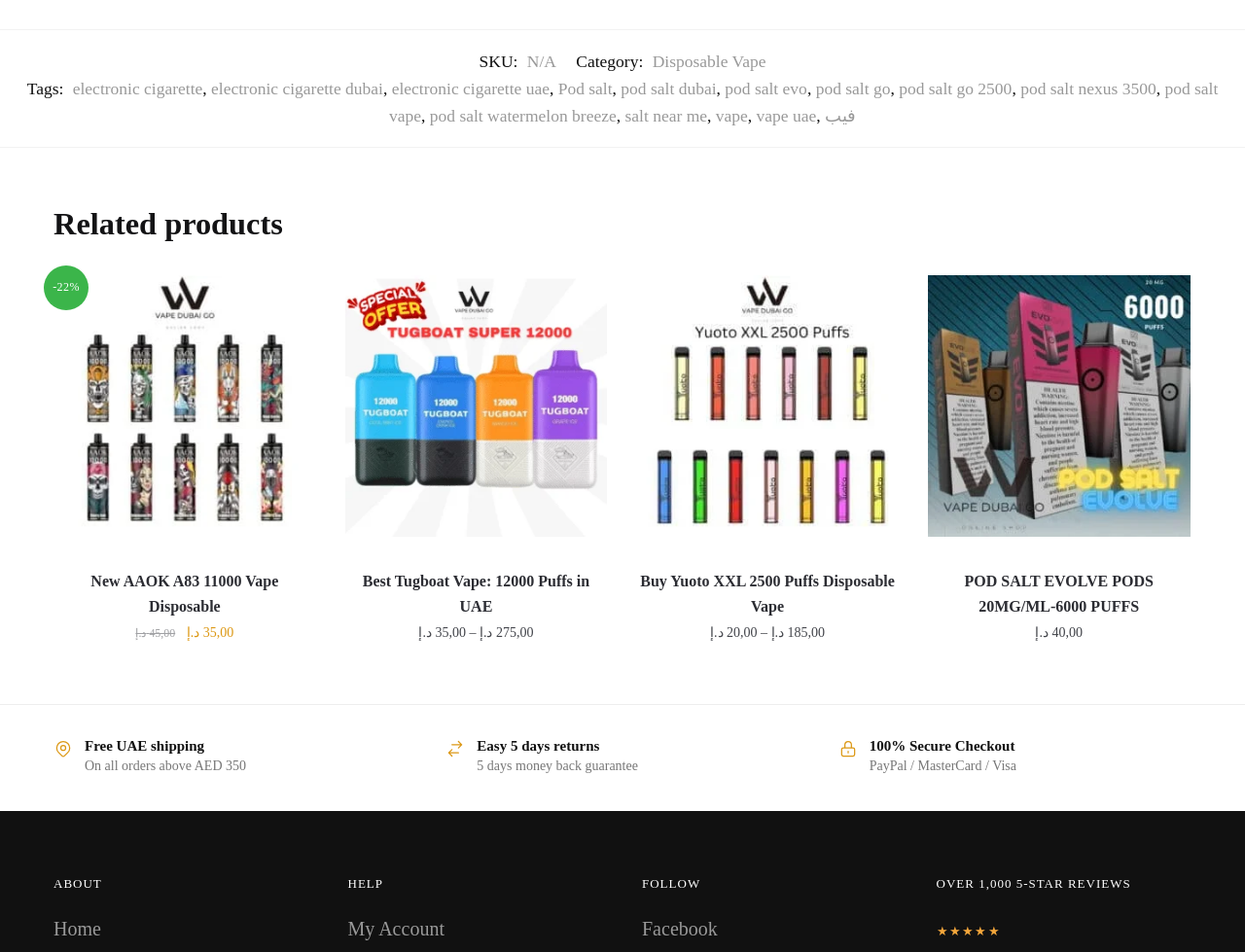Please specify the bounding box coordinates of the clickable section necessary to execute the following command: "Click the 'Millie Weaver' link".

None